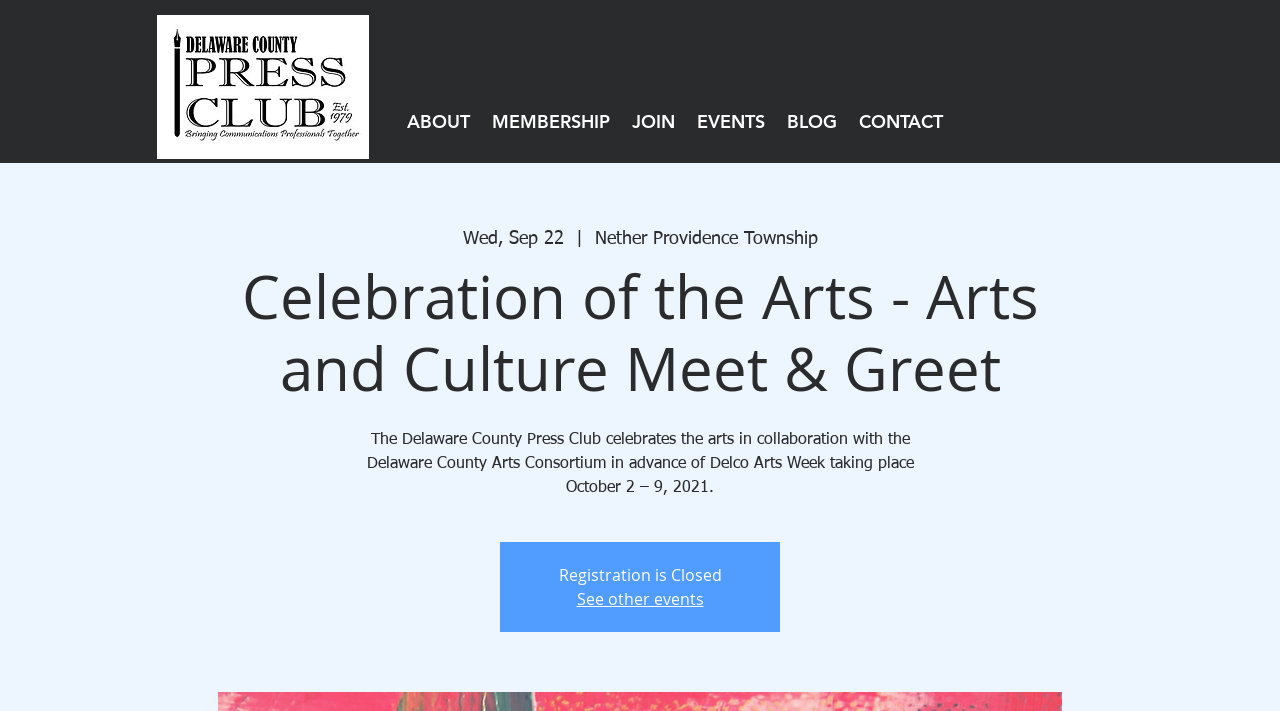Generate a comprehensive description of the webpage.

The webpage is about the "Celebration of the Arts - Arts and Culture Meet & Greet" event organized by the Delaware County Press Club in collaboration with the Delaware County Arts Consortium. 

At the top left of the page, there is a vertical image of the Press Club logo. Below the logo, there is a navigation menu with links to "ABOUT", "MEMBERSHIP", "JOIN", "EVENTS", "BLOG", and "CONTACT". The navigation menu spans across the top of the page, taking up about two-thirds of the width.

Below the navigation menu, there is a heading that reads "Celebration of the Arts - Arts and Culture Meet & Greet". Underneath the heading, there is a paragraph of text that describes the event, mentioning the collaboration with the Delaware County Arts Consortium and the dates of Delco Arts Week.

On the right side of the page, there is a section that displays the date "Wed, Sep 22" and the location "Nether Providence Township". 

Further down the page, there is a notice that "Registration is Closed" for the event. Below this notice, there is a link to "See other events".